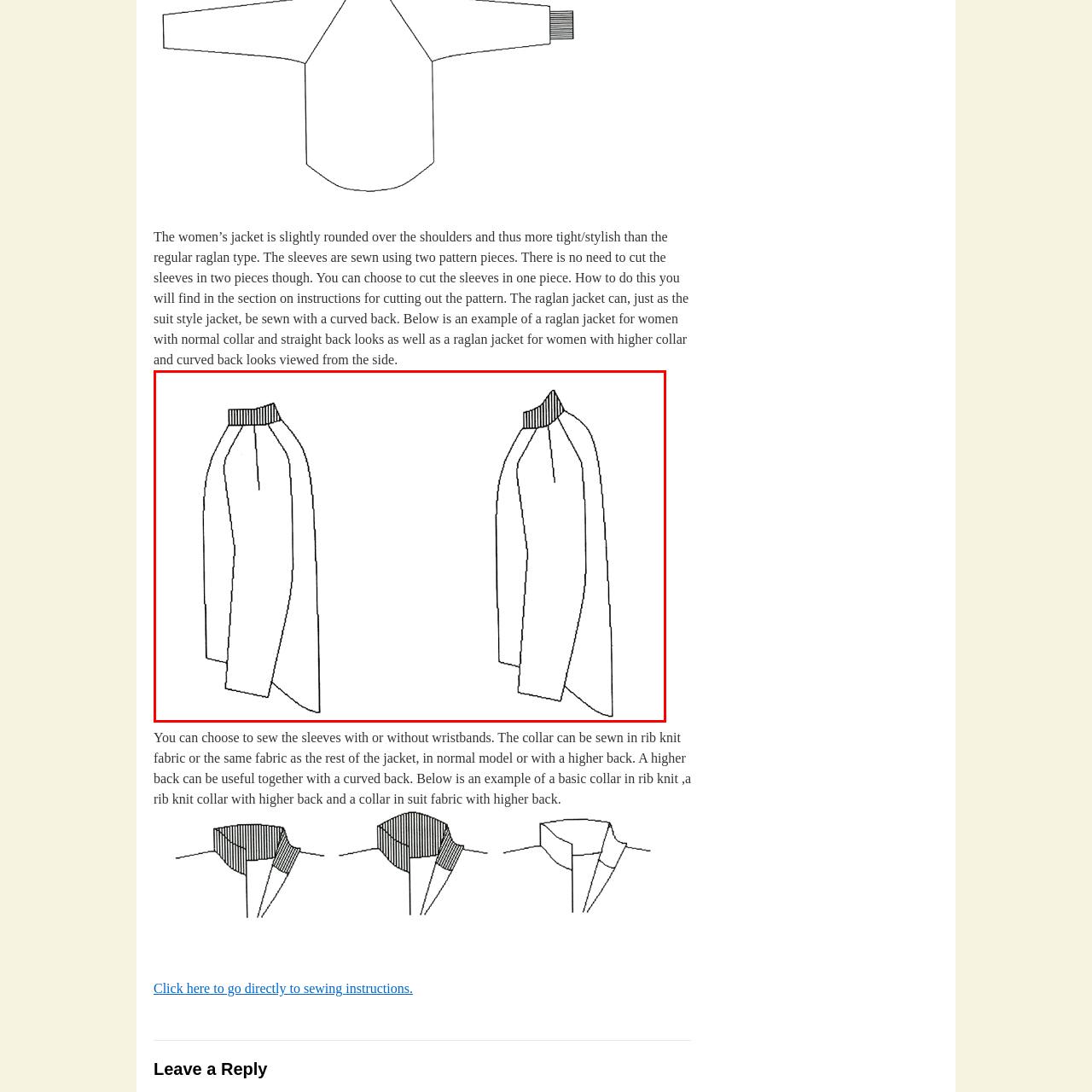View the image highlighted in red and provide one word or phrase: How many designs of women's raglan jackets are shown?

Two